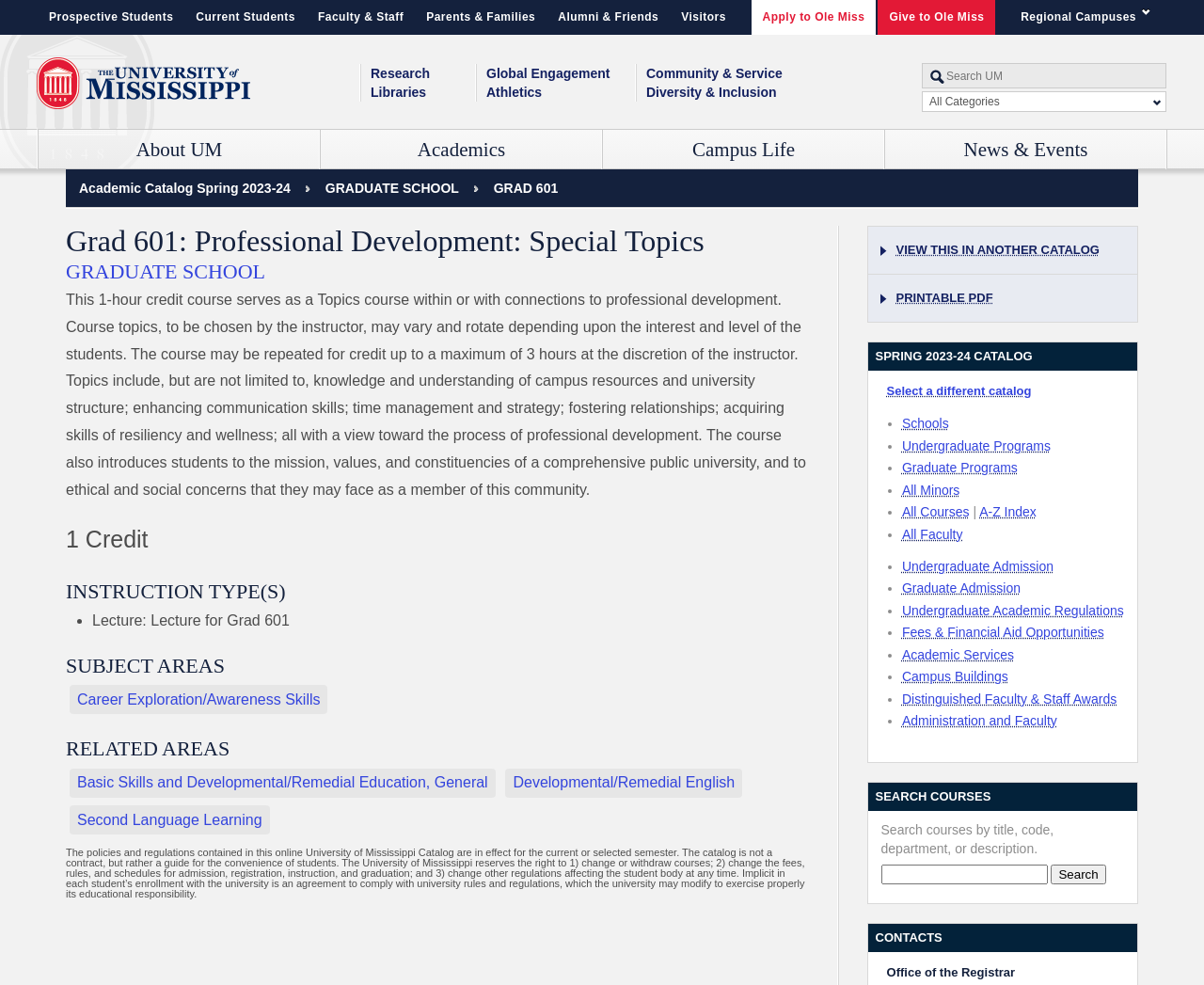Determine the bounding box coordinates for the UI element described. Format the coordinates as (top-left x, top-left y, bottom-right x, bottom-right y) and ensure all values are between 0 and 1. Element description: Academics

[0.266, 0.132, 0.5, 0.172]